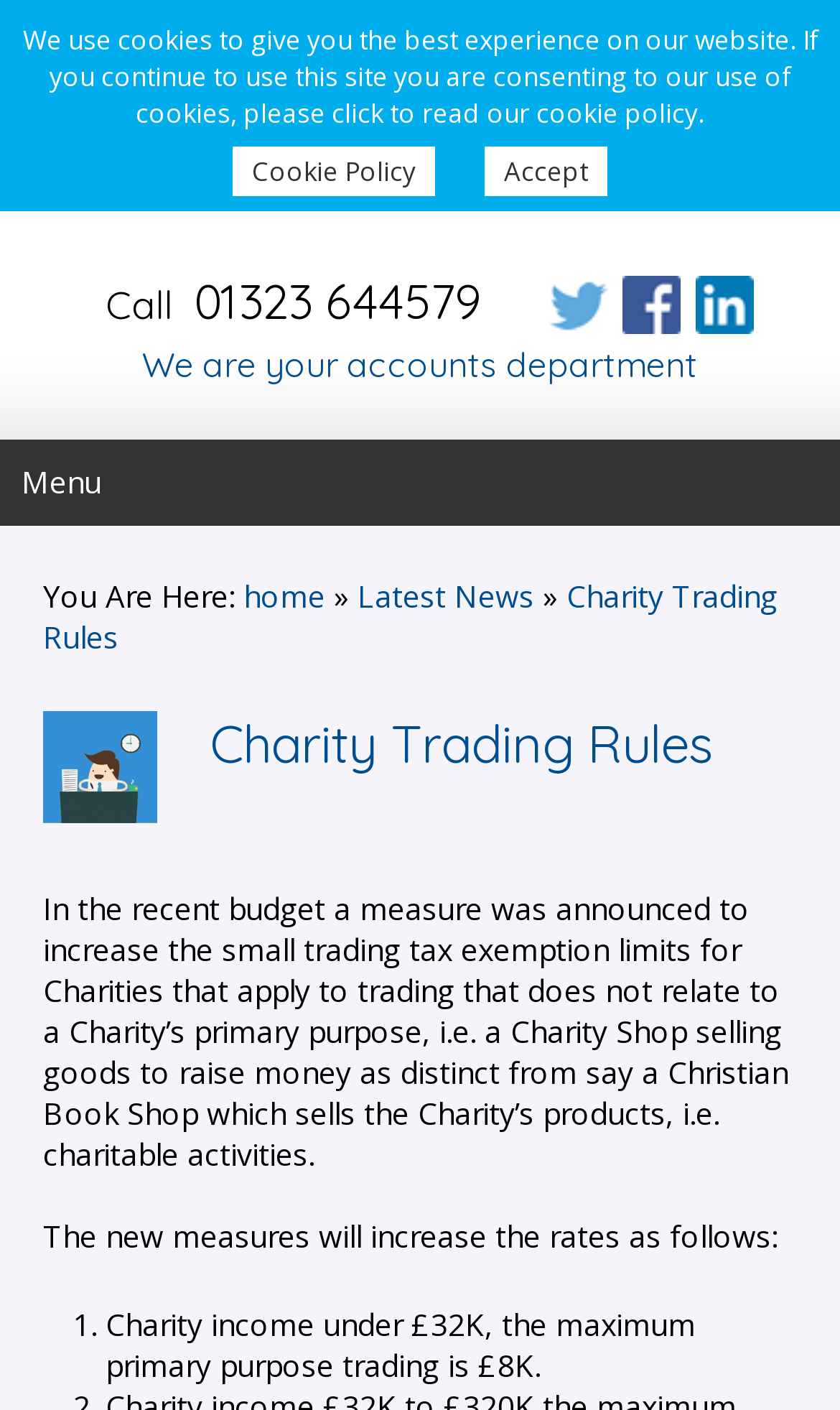Determine the bounding box coordinates for the element that should be clicked to follow this instruction: "Read about Charity Trading Rules". The coordinates should be given as four float numbers between 0 and 1, in the format [left, top, right, bottom].

[0.051, 0.504, 0.949, 0.55]